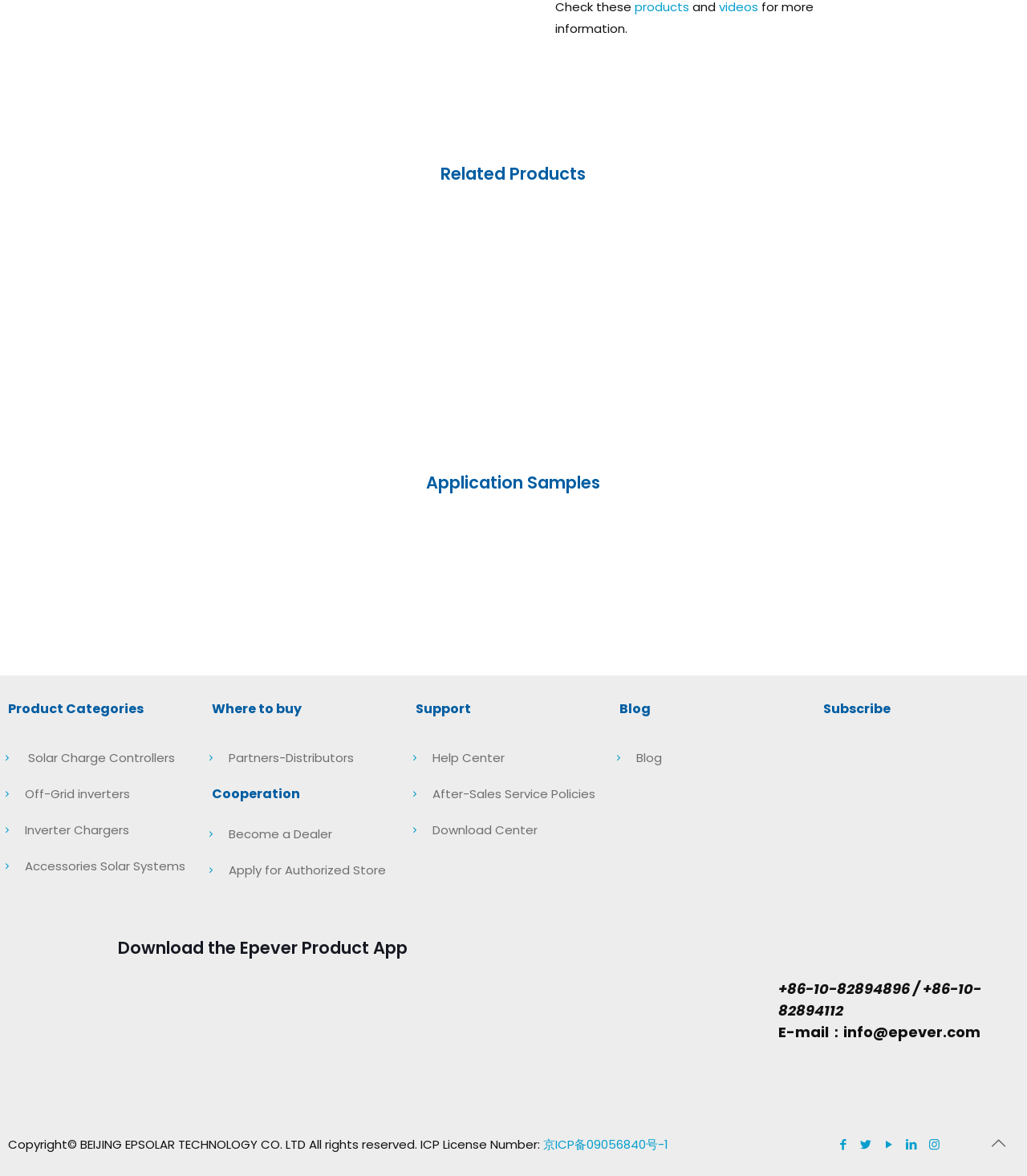How many social media platforms are linked?
Give a detailed and exhaustive answer to the question.

I counted the number of social media icons in the 'Social Menu' section at the bottom of the webpage, which are Facebook, Twitter, YouTube, LinkedIn, and Instagram. Therefore, there are 5 social media platforms linked.